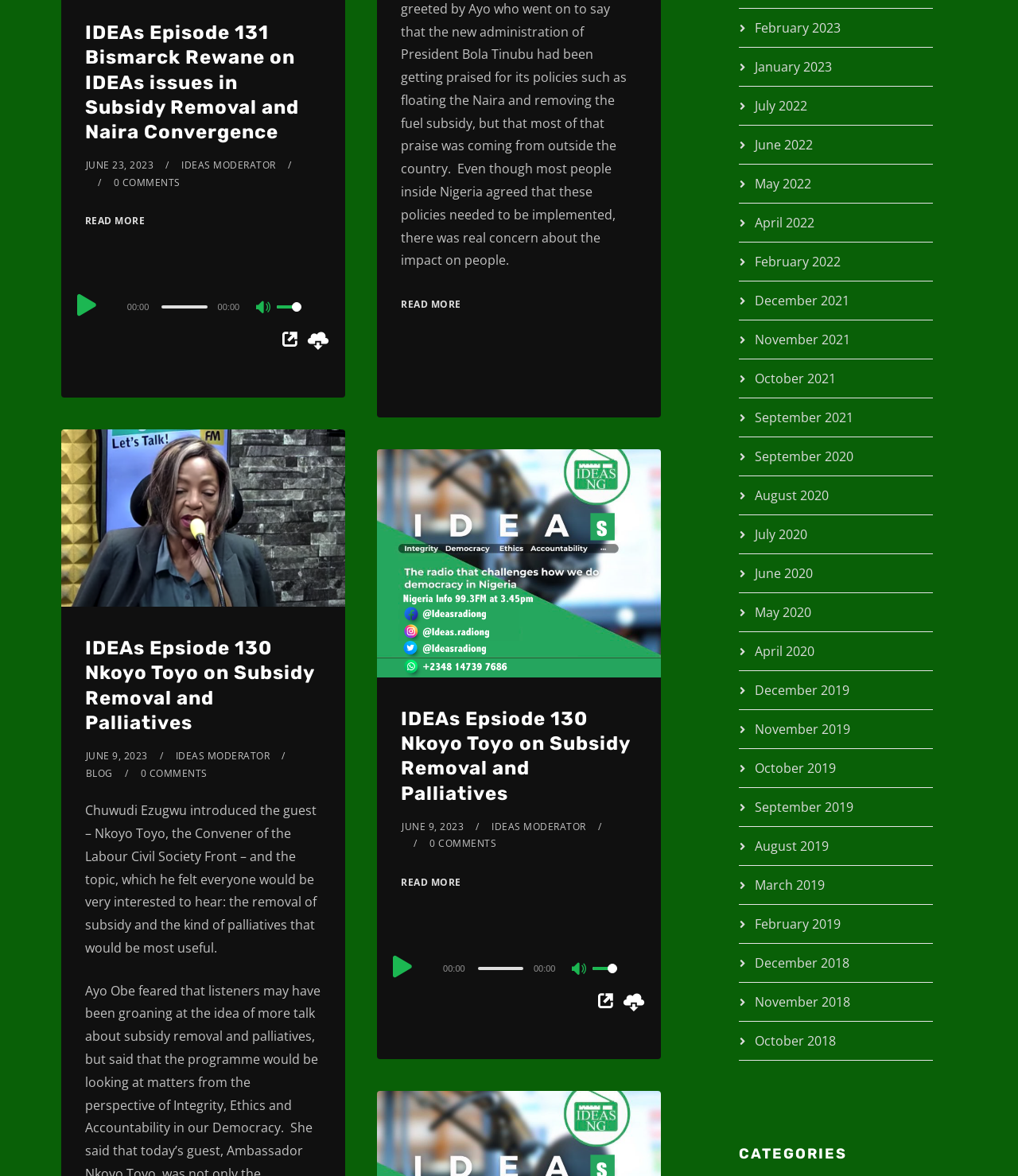Give a one-word or short phrase answer to the question: 
What is the date of IDEAs Episode 130?

June 9, 2023